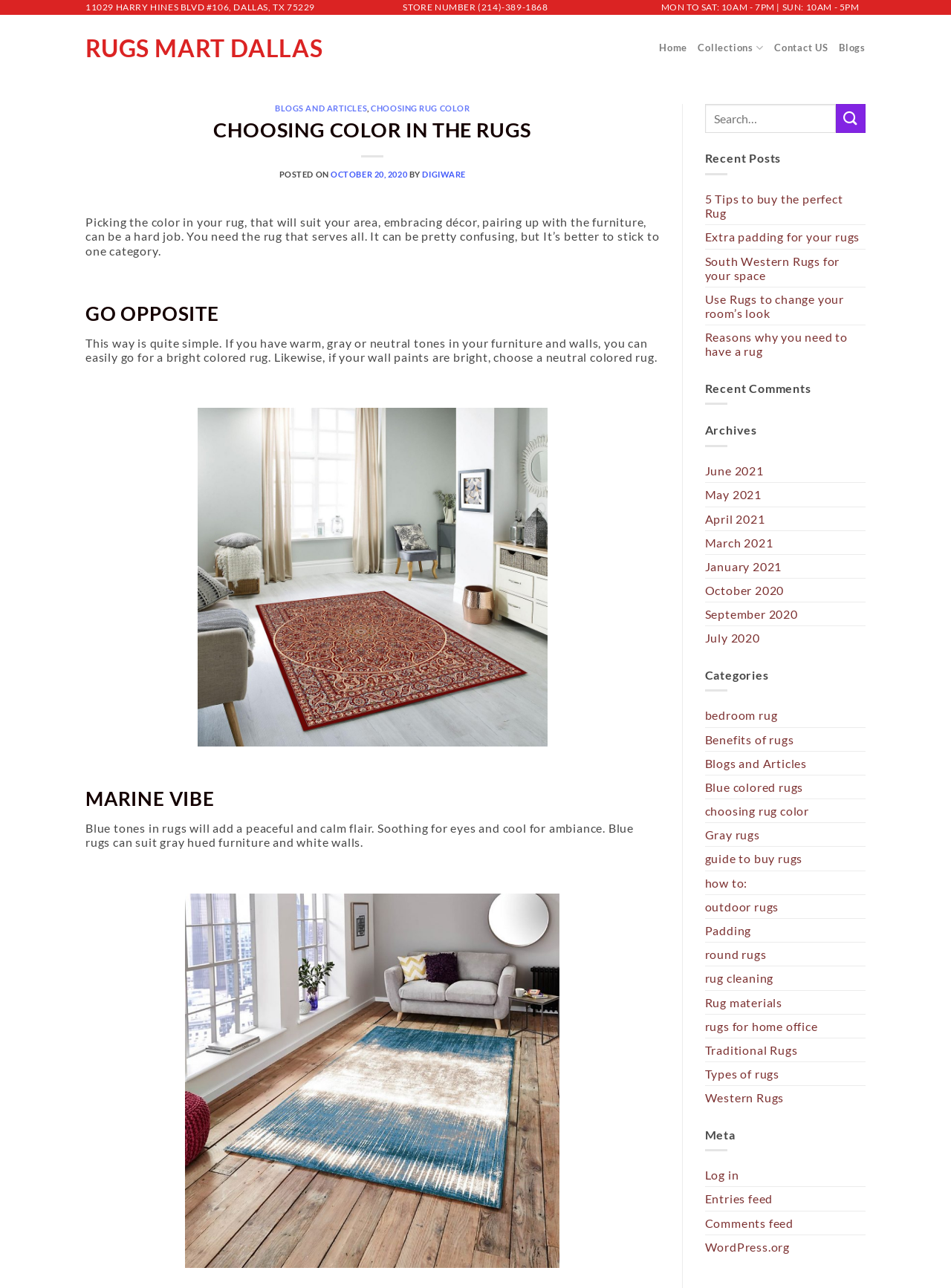Produce a meticulous description of the webpage.

The webpage is about choosing the right color for a rug, specifically from Rugs Mart Dallas. At the top, there is a header section with the store's address, phone number, and business hours. Below that, there is a navigation menu with links to the home page, collections, contact us, and blogs.

The main content of the page is divided into sections, each with a heading and descriptive text. The first section is about blogs and articles, with links to related topics. The second section is about choosing the right color for a rug, with a heading "Choosing Color in the Rugs" and a subheading "Picking the color in your rug, that will suit your area, embracing décor, pairing up with the furniture, can be a hard job." This section provides tips and advice on how to choose the right color, including going opposite, marine vibe, and other options.

There are two images on the page, one showing an area rug from the Golden Classic Collection and another showing area rugs in Dallas, Texas, by Rugsmart. These images are accompanied by descriptive text and links to related topics.

On the right side of the page, there is a complementary section with a search bar, recent posts, recent comments, archives, and categories. The recent posts section lists several links to blog articles, including "5 Tips to buy the perfect Rug" and "Use Rugs to change your room’s look." The archives section lists links to past months, from June 2021 to October 2020. The categories section lists various topics related to rugs, including bedroom rugs, benefits of rugs, blue-colored rugs, and more.

At the bottom of the page, there are links to log in, entries feed, comments feed, and WordPress.org. There is also a small icon with a link to an unknown destination.